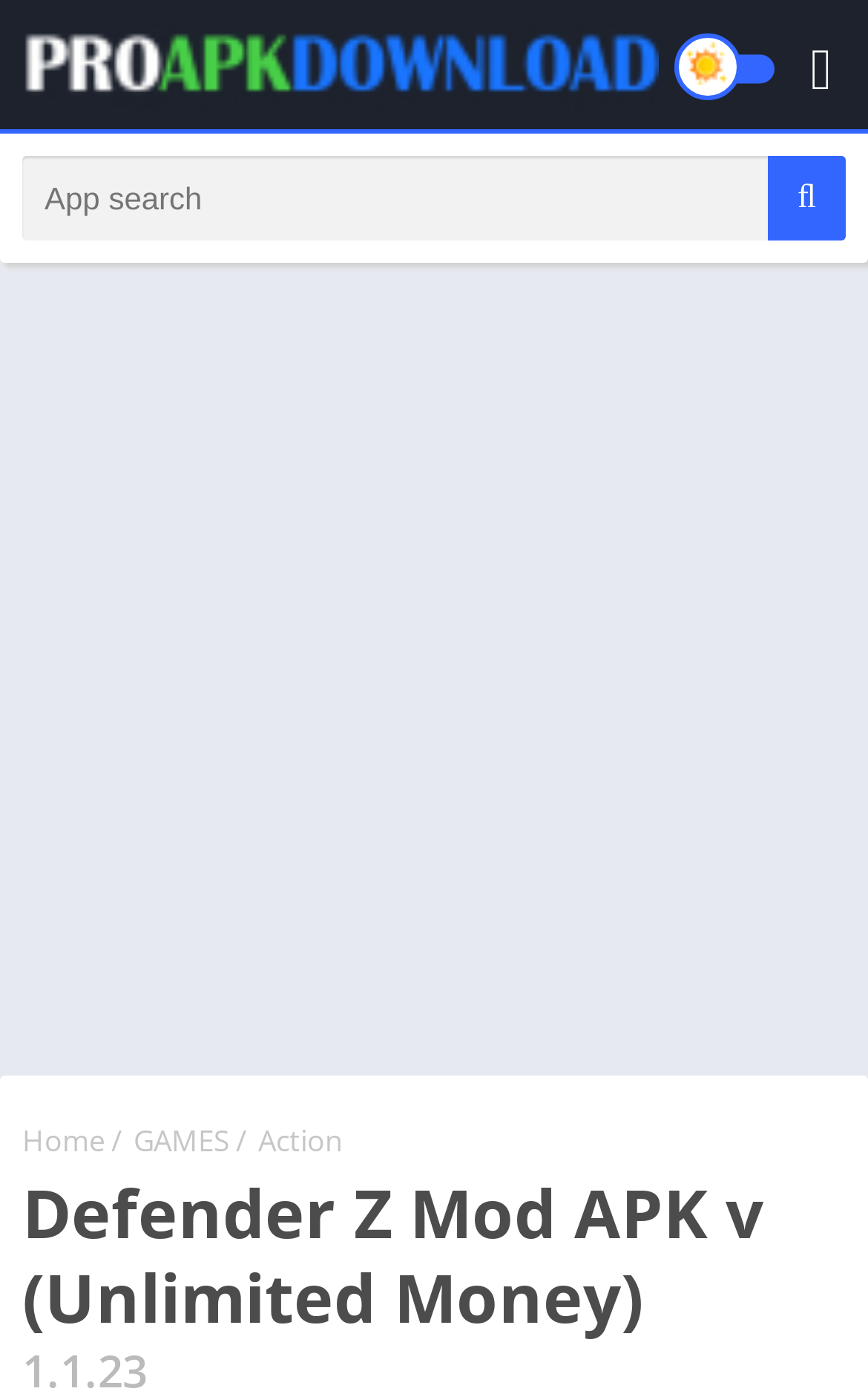Look at the image and answer the question in detail:
What is the current app being featured?

The current app being featured is Defender Z Mod APK, as indicated by the title of the webpage 'Defender Z Mod APK v1.1.23 (Unlimited Money)'.